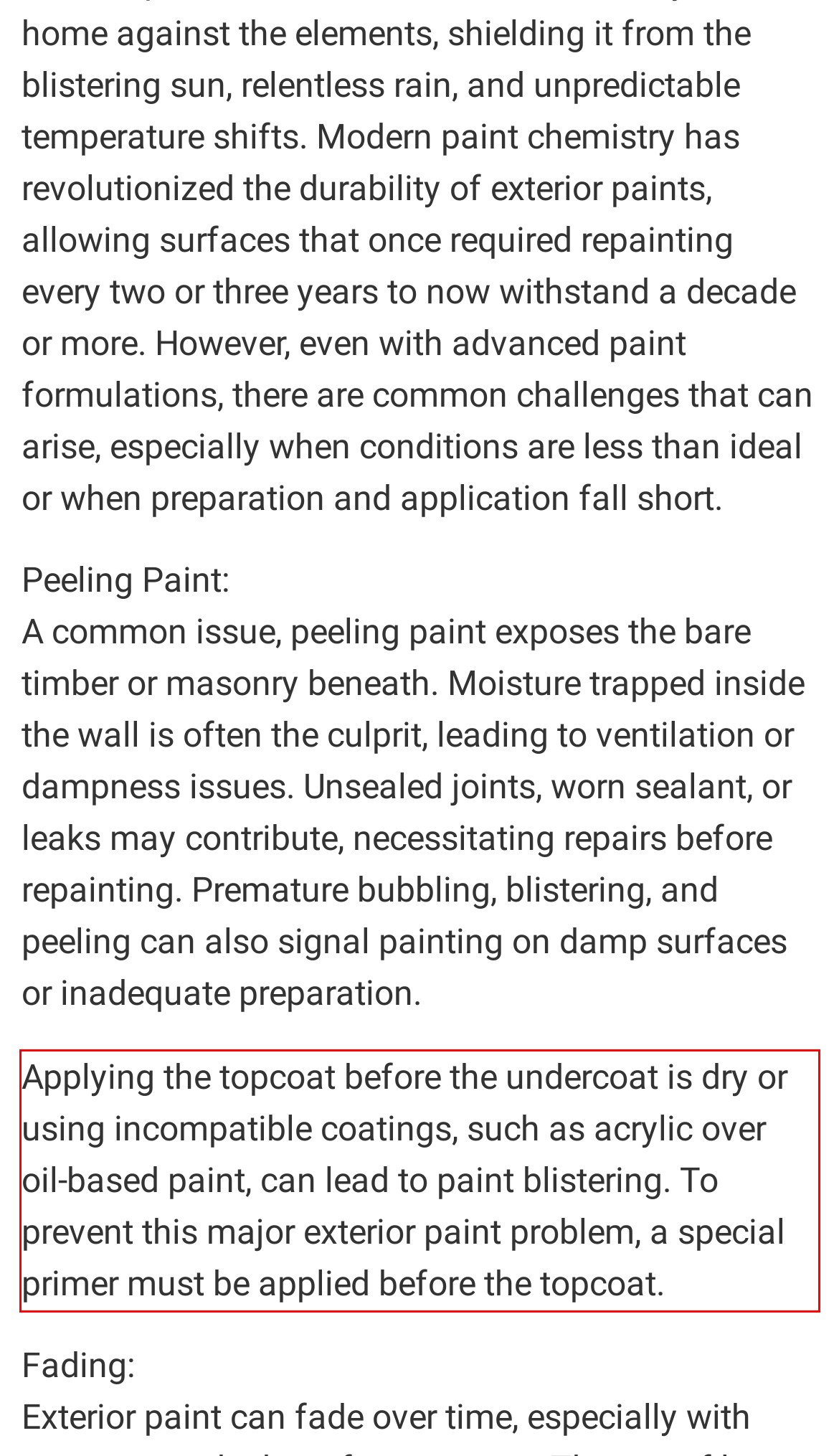The screenshot you have been given contains a UI element surrounded by a red rectangle. Use OCR to read and extract the text inside this red rectangle.

Applying the topcoat before the undercoat is dry or using incompatible coatings, such as acrylic over oil-based paint, can lead to paint blistering. To prevent this major exterior paint problem, a special primer must be applied before the topcoat.